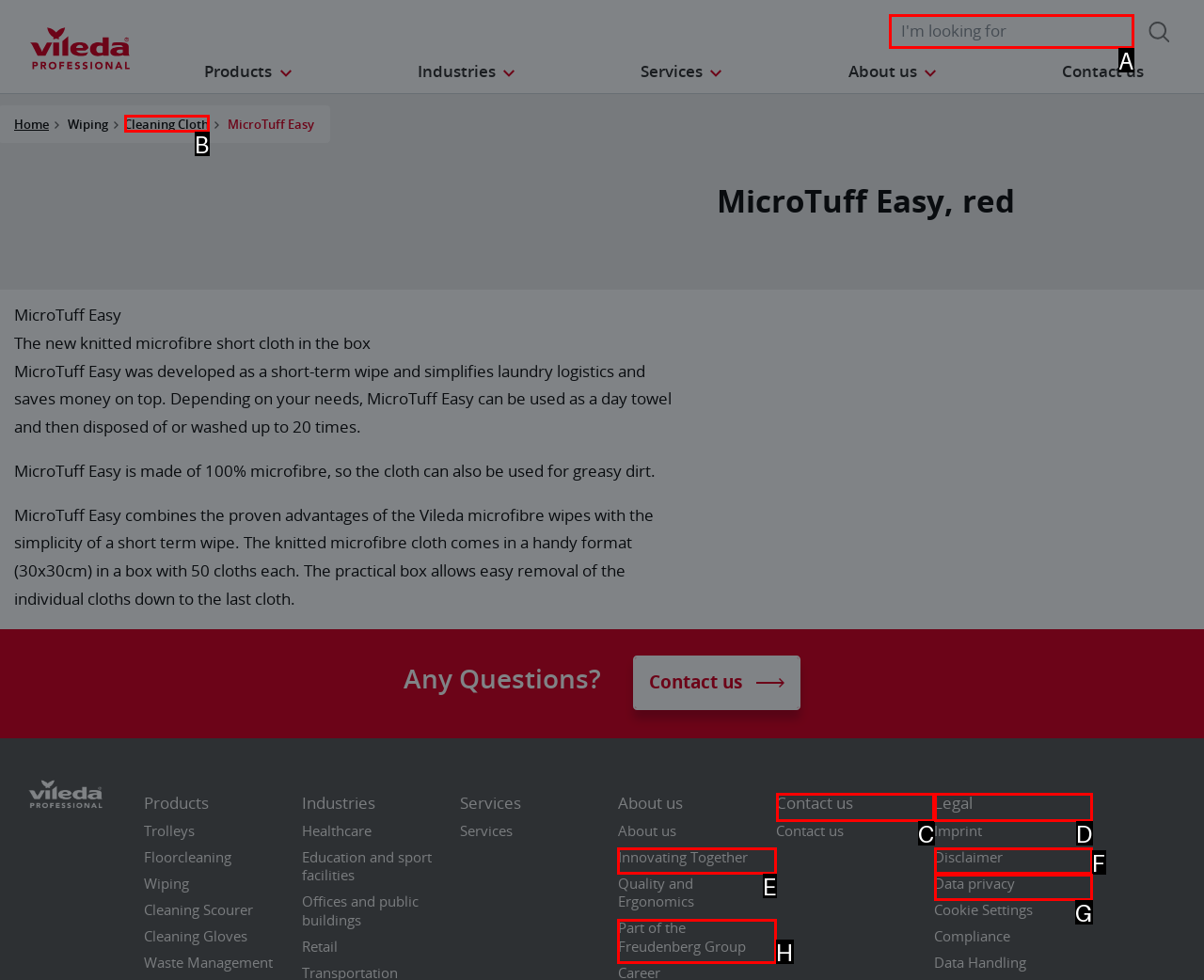Using the description: Part of the Freudenberg Group, find the corresponding HTML element. Provide the letter of the matching option directly.

H